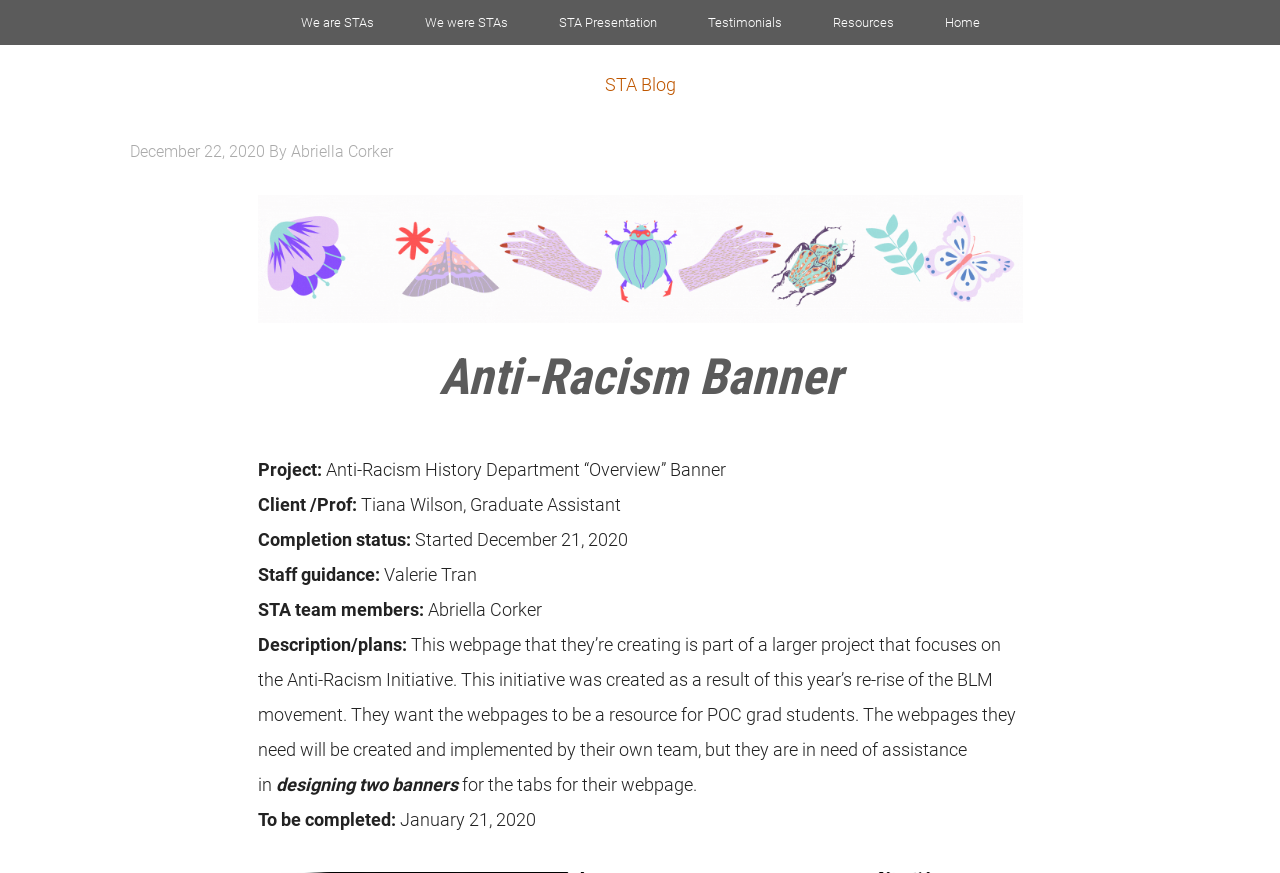What is the project name?
Answer the question with a single word or phrase, referring to the image.

Anti-Racism History Department “Overview” Banner